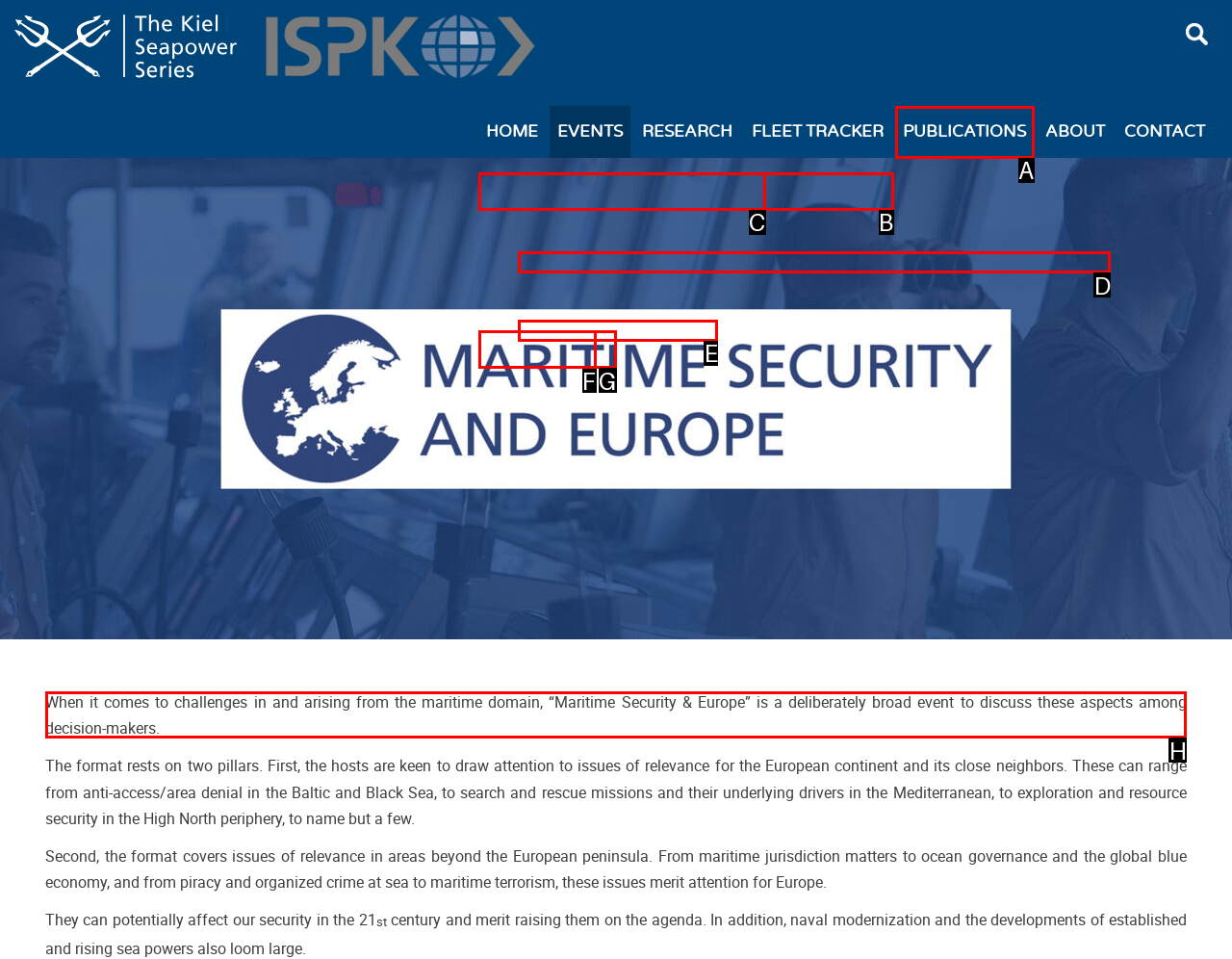Identify the appropriate choice to fulfill this task: Contact us
Respond with the letter corresponding to the correct option.

None